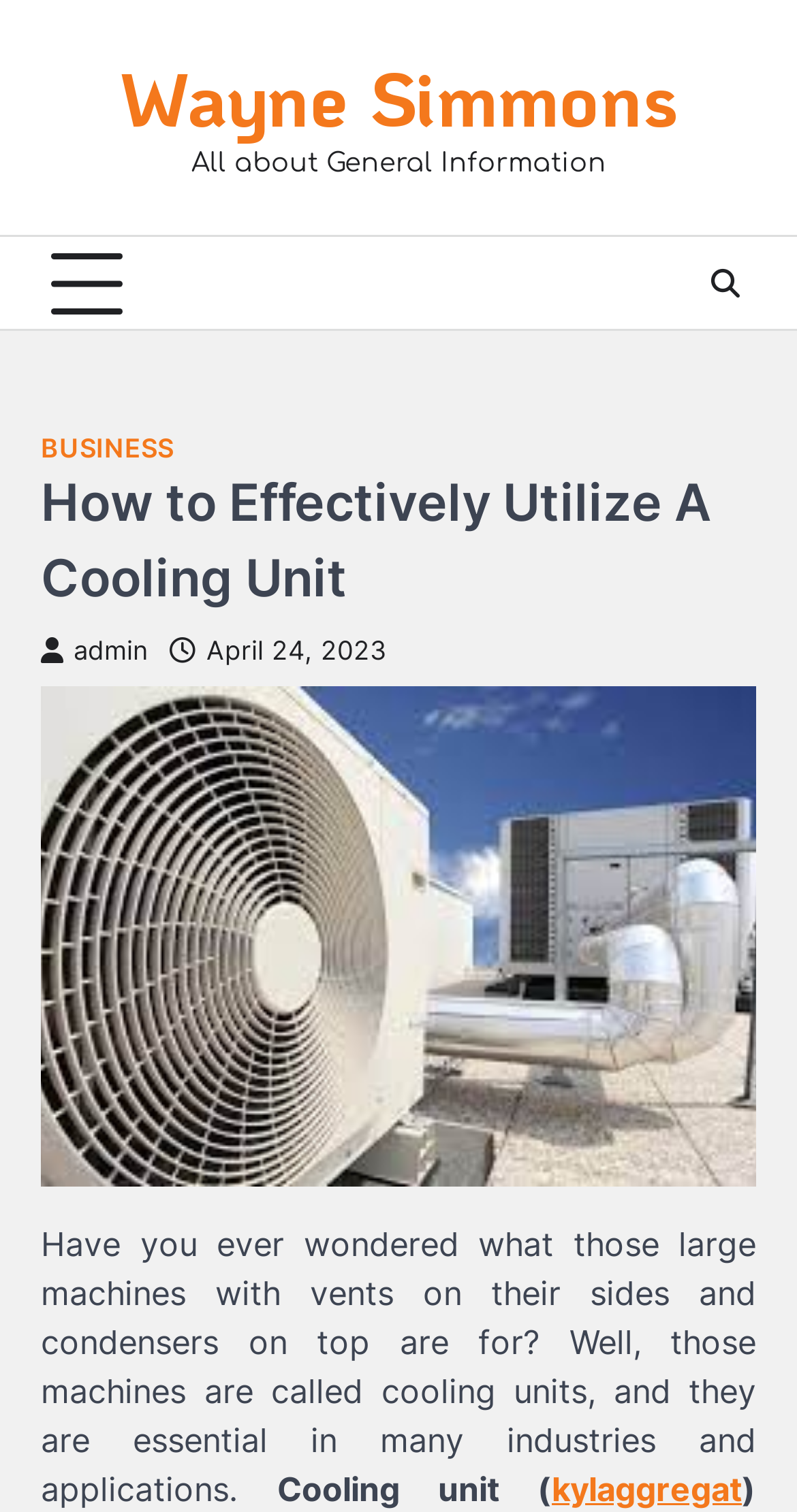What is the headline of the webpage?

How to Effectively Utilize A Cooling Unit